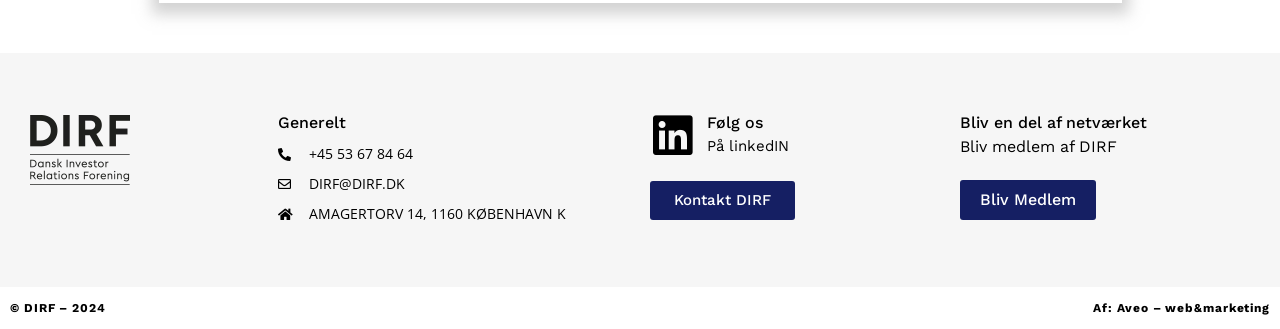What is the name of the organization?
Kindly answer the question with as much detail as you can.

I found the name of the organization by looking at the various elements on the webpage, such as the heading 'Generelt' located at [0.217, 0.35, 0.492, 0.398], the link 'Bliv medlem af DIRF' located at [0.75, 0.547, 0.856, 0.669], and the copyright text '© DIRF – 2024' located at [0.008, 0.915, 0.083, 0.958].